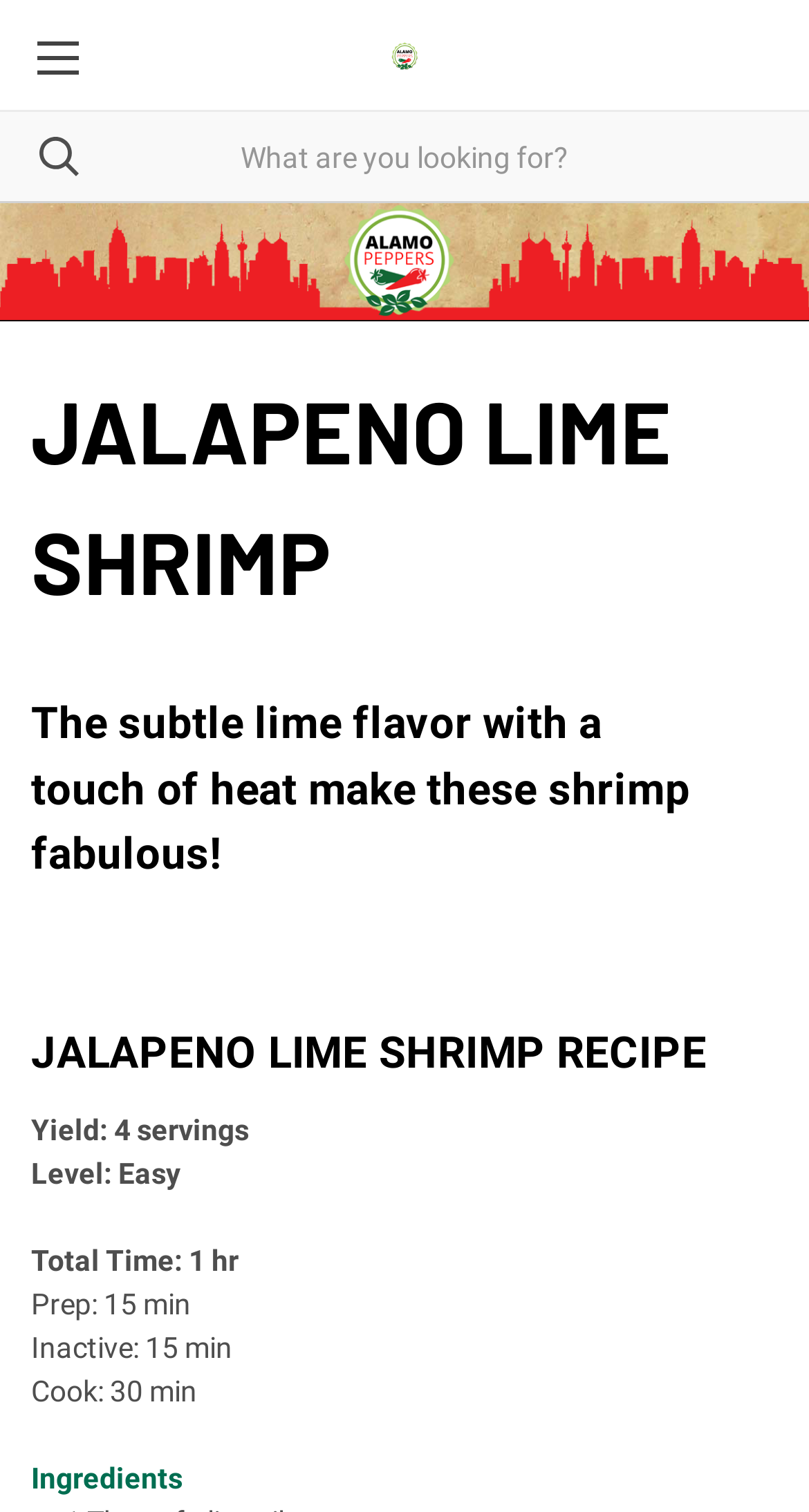Using the provided element description "parent_node: Search", determine the bounding box coordinates of the UI element.

[0.0, 0.0, 0.141, 0.073]